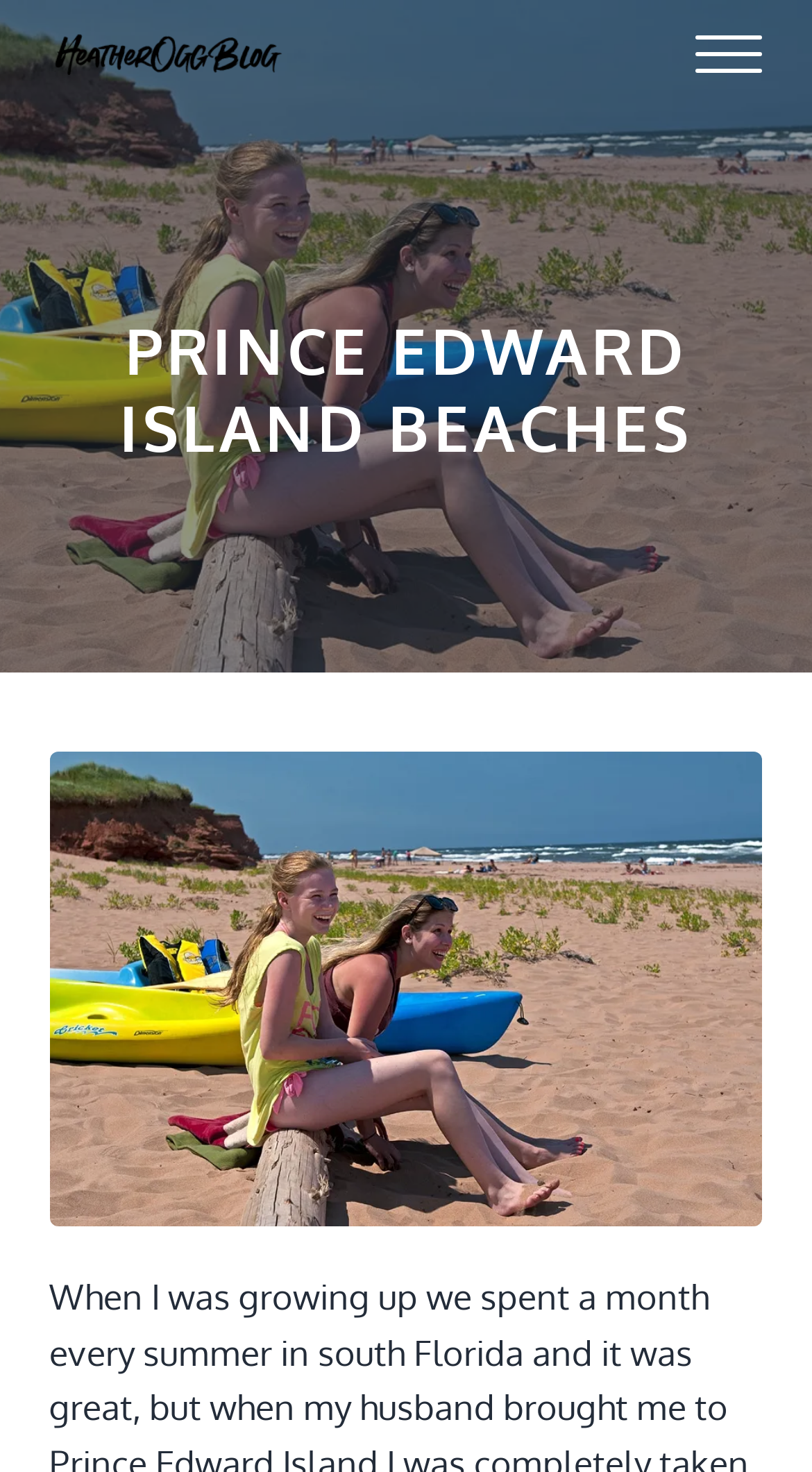What is the main topic of the webpage?
Please provide a full and detailed response to the question.

The main topic of the webpage can be determined by looking at the heading element which says 'PRINCE EDWARD ISLAND BEACHES' and the background image of Prince Edward Island beaches, indicating that the webpage is about Prince Edward Island beaches.